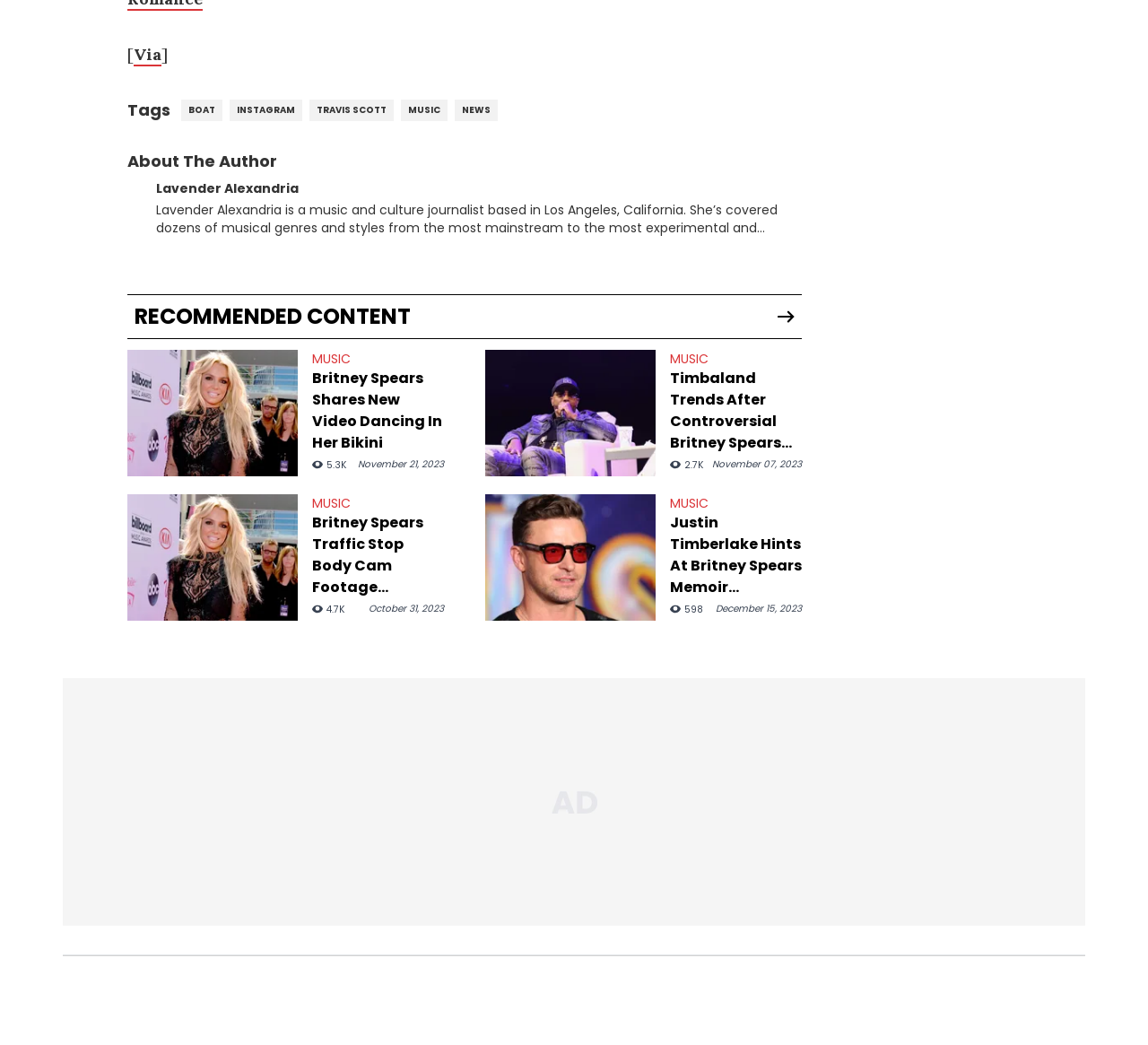What is the date of the '2023 AfroTech Conference Innovation Stage - Day One' event?
Using the visual information, reply with a single word or short phrase.

November 21, 2023